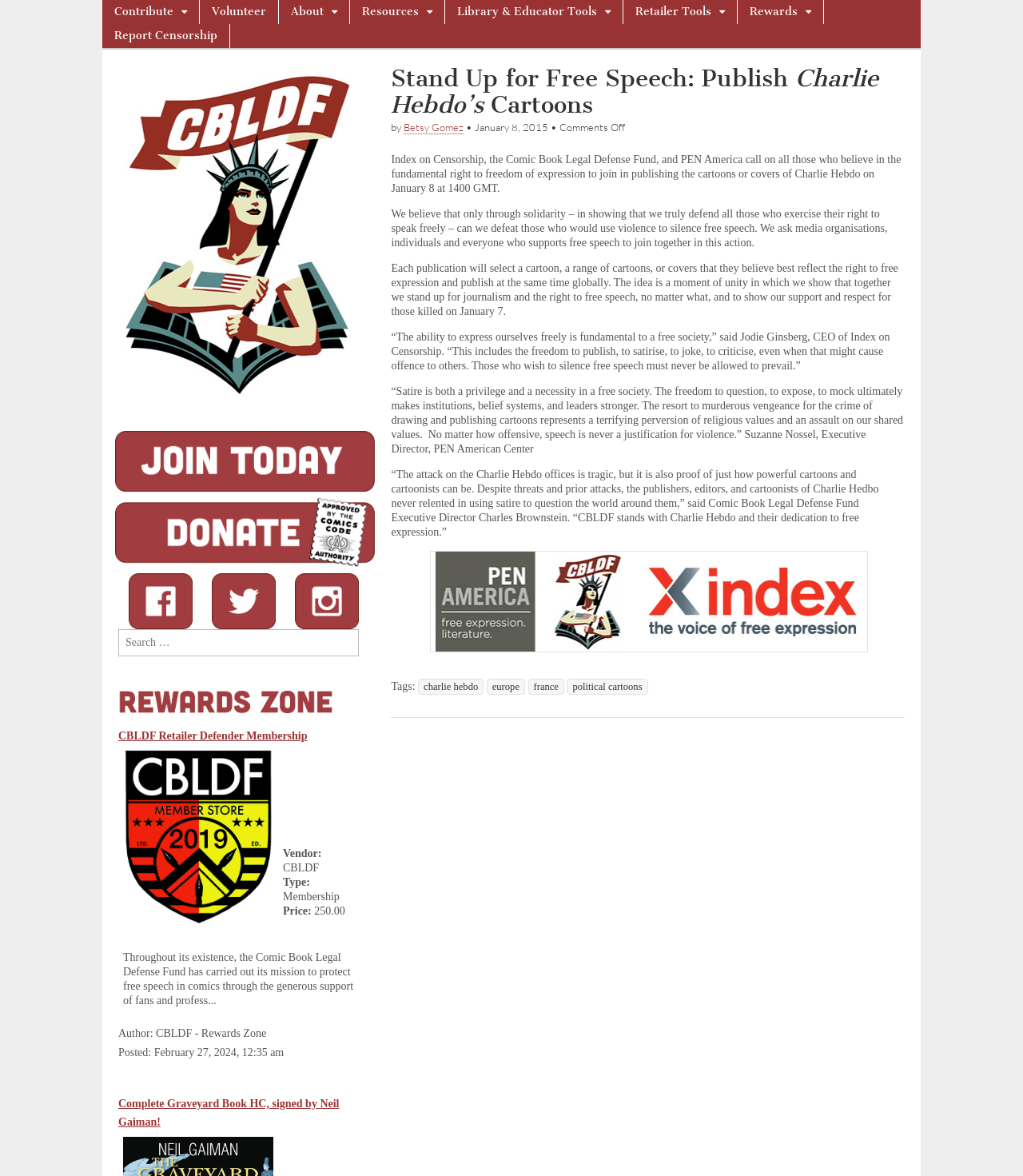What is the name of the CEO of Index on Censorship?
Please respond to the question with a detailed and informative answer.

I found the quote from Jodie Ginsberg, CEO of Index on Censorship, in the article. The quote is '“The ability to express ourselves freely is fundamental to a free society,” said Jodie Ginsberg, CEO of Index on Censorship.'